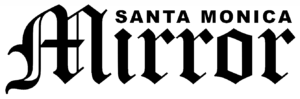Use a single word or phrase to answer this question: 
What is the role of the publication in the community?

Connecting the community